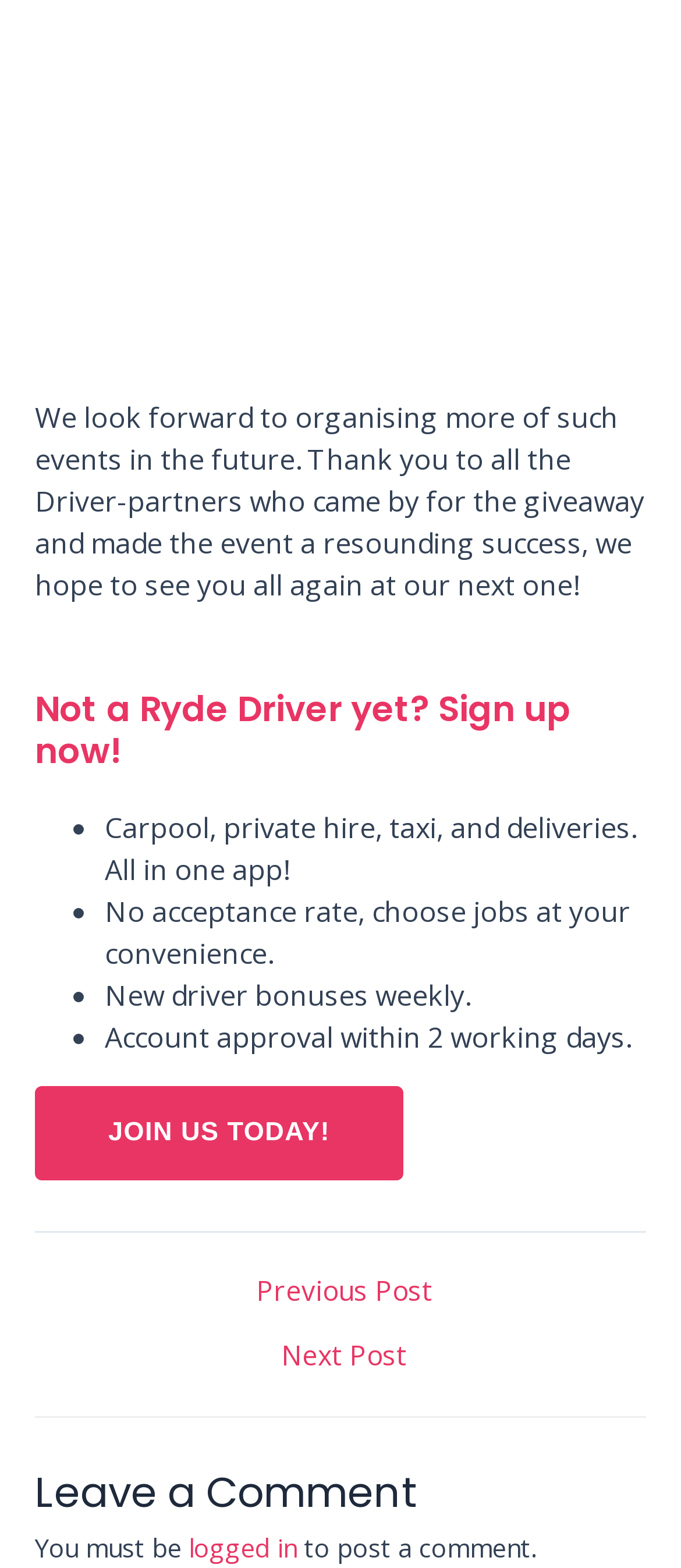Please reply to the following question with a single word or a short phrase:
How long does account approval take?

2 working days